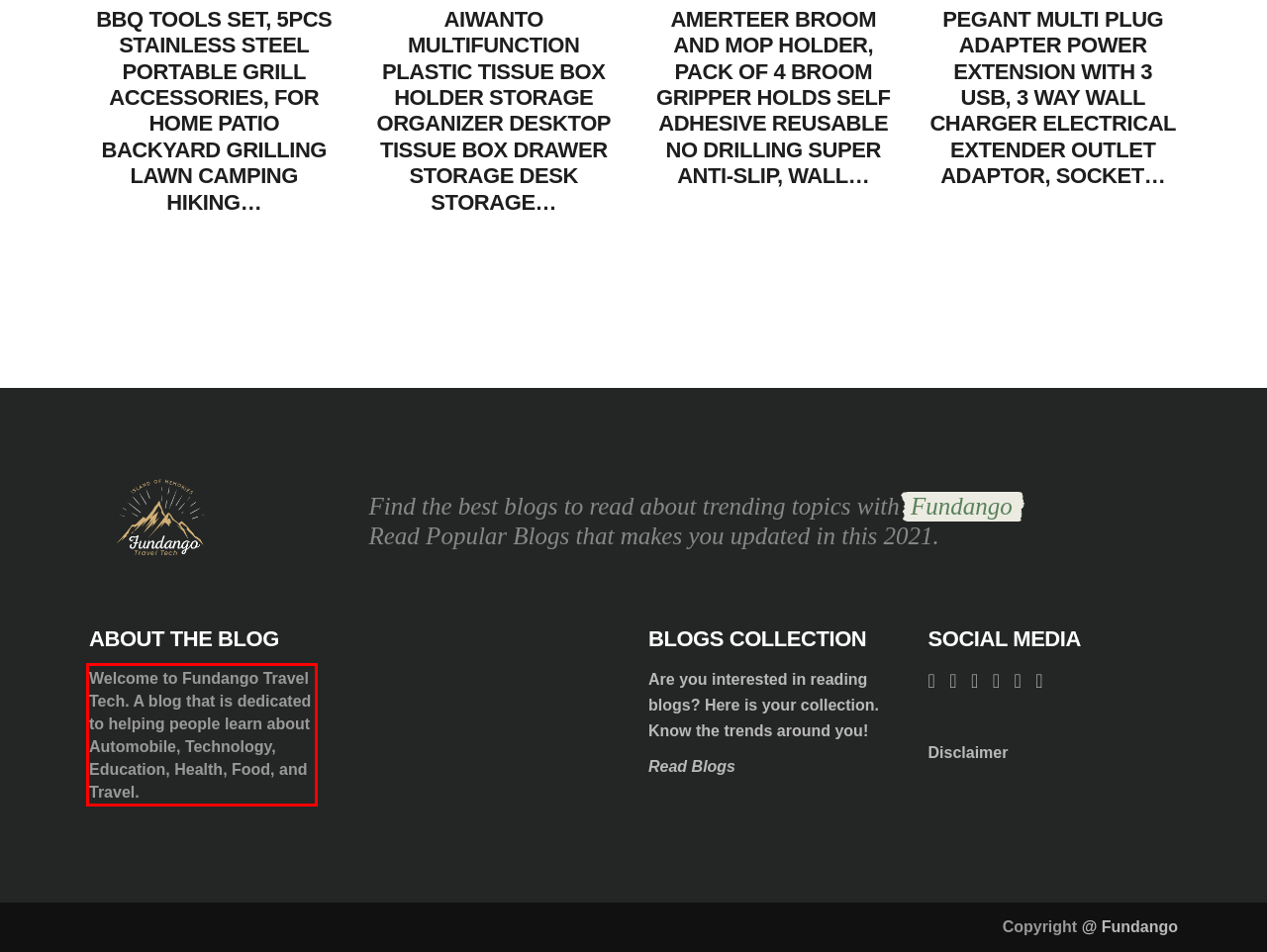Examine the webpage screenshot and use OCR to obtain the text inside the red bounding box.

Welcome to Fundango Travel Tech. A blog that is dedicated to helping people learn about Automobile, Technology, Education, Health, Food, and Travel.